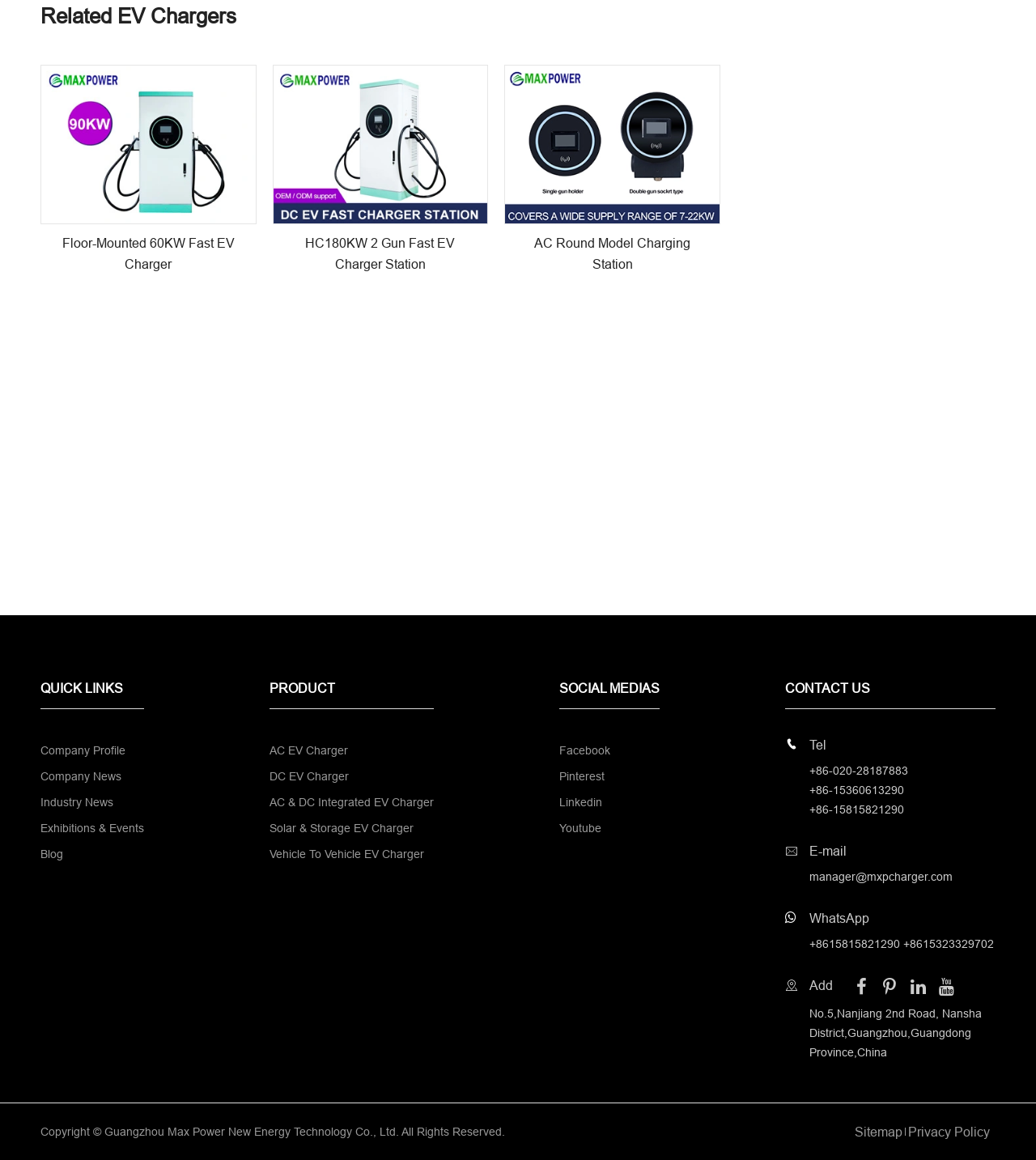What social media platforms does the company have?
Refer to the image and provide a one-word or short phrase answer.

Facebook, Pinterest, Linkedin, Youtube